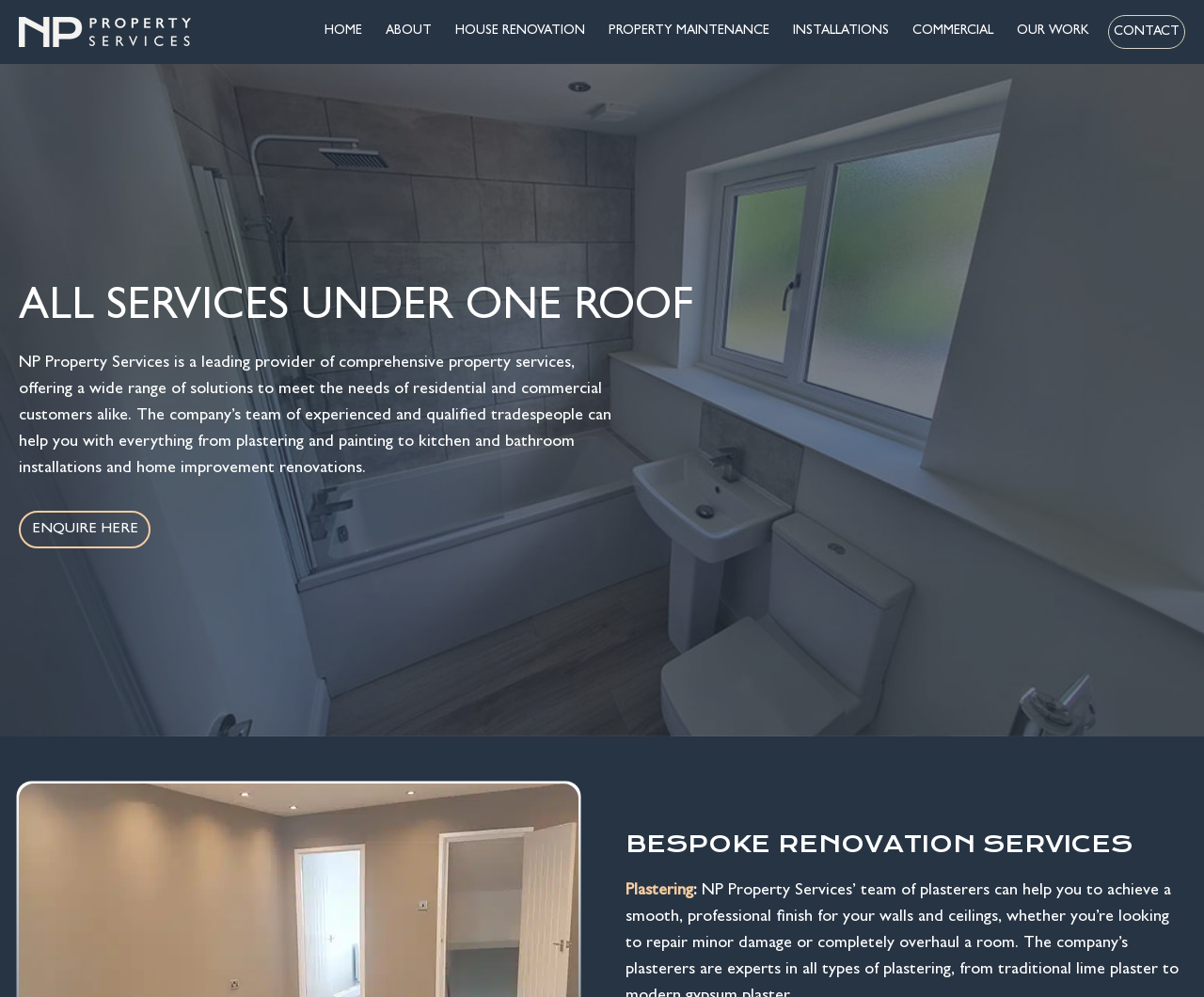Locate the bounding box of the UI element described in the following text: "Meet The Team".

[0.339, 0.071, 0.423, 0.084]